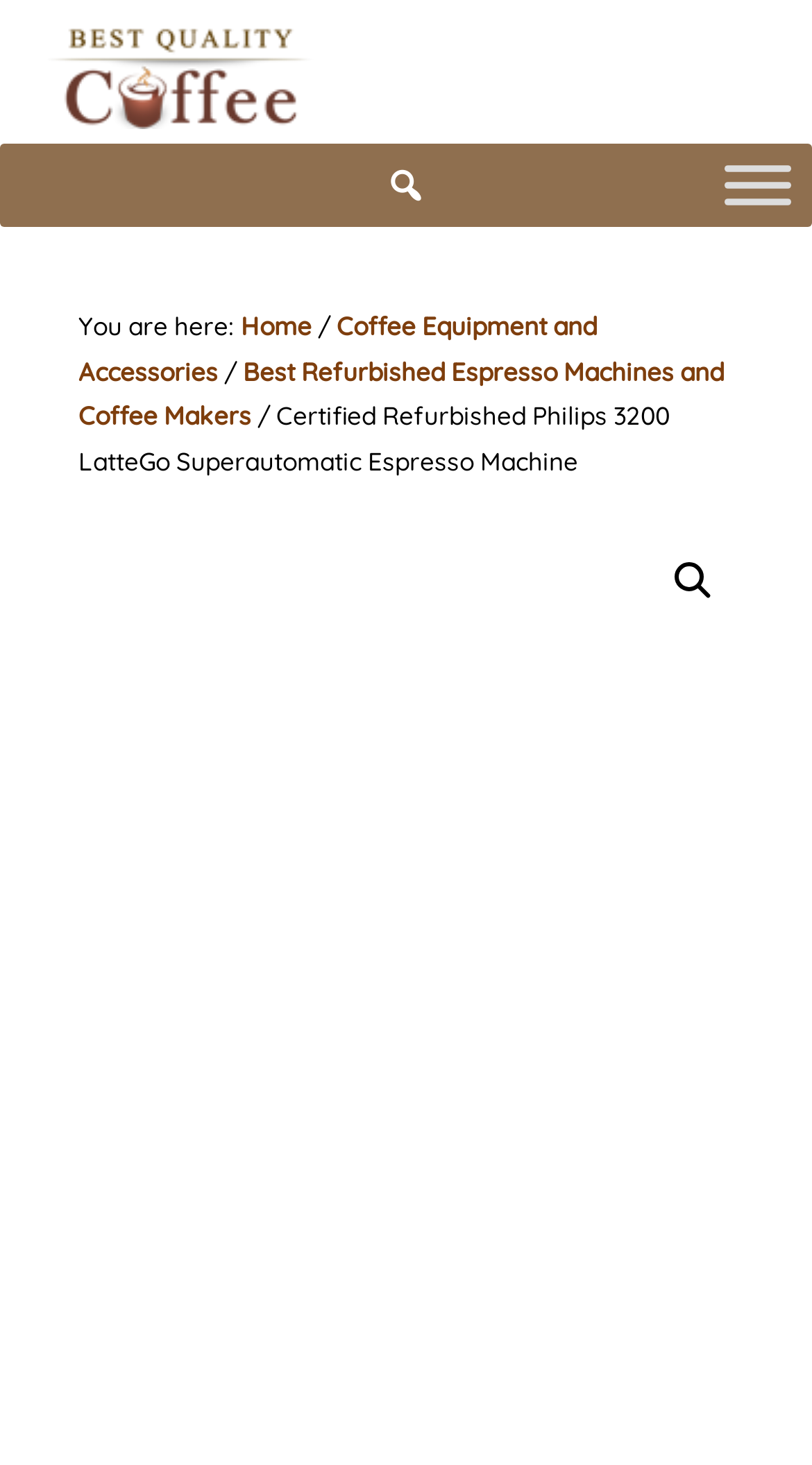Given the element description, predict the bounding box coordinates in the format (top-left x, top-left y, bottom-right x, bottom-right y), using floating point numbers between 0 and 1: 🔍

[0.808, 0.371, 0.901, 0.423]